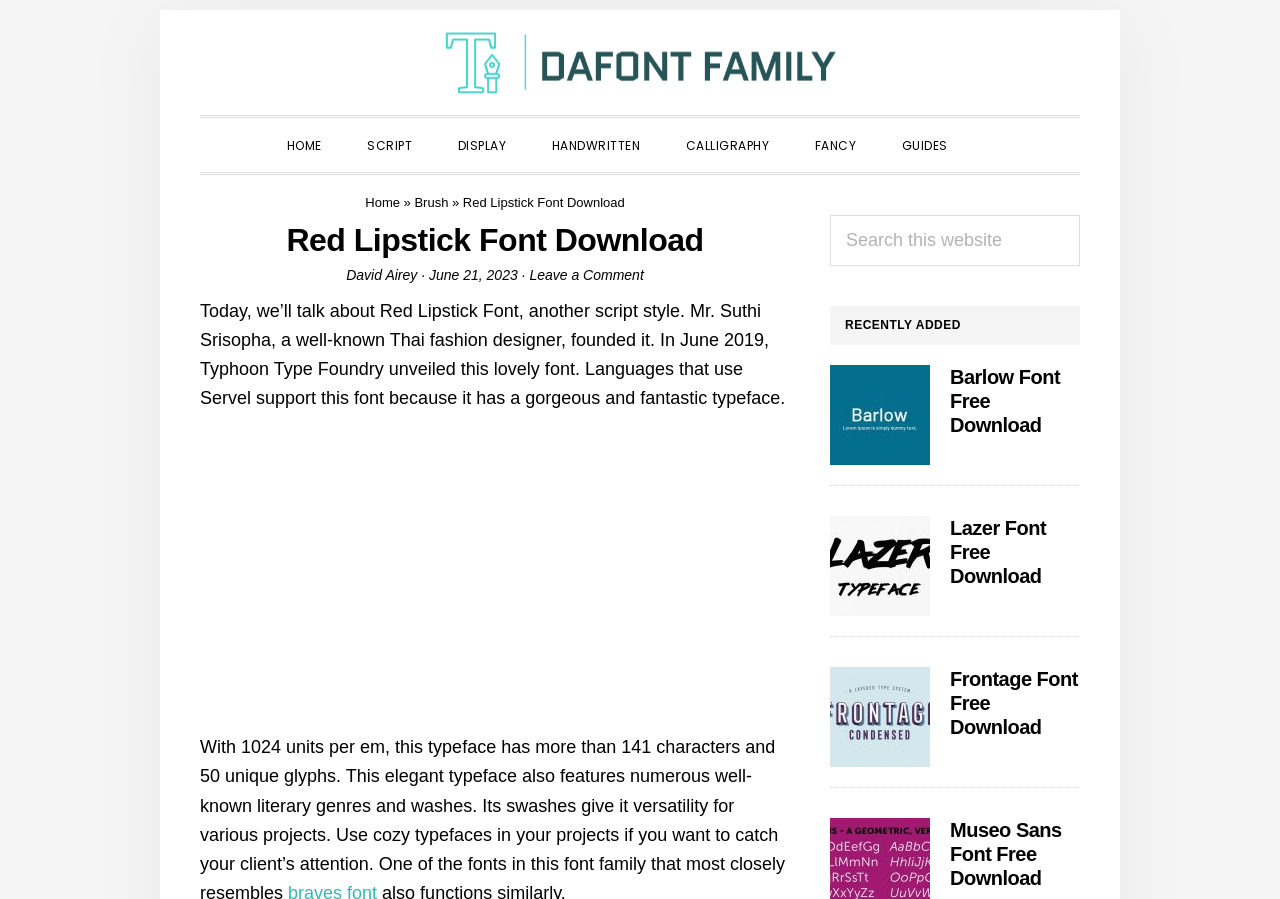Generate a thorough explanation of the webpage's elements.

The webpage is about the Red Lipstick Font, a script style font founded by a well-known Thai fashion designer, Mr. Suthi Srisopha, and unveiled by Typhoon Type Foundry in June 2019. The font has a gorgeous and fantastic typeface and supports languages that use Servel.

At the top of the page, there are three "Skip to" links, followed by a navigation menu with seven links: HOME, SCRIPT, DISPLAY, HANDWRITTEN, CALLIGRAPHY, FANCY, and GUIDES. Below the navigation menu, there is a search button and a header with the title "Red Lipstick Font Download".

The main content area is divided into two sections. On the left side, there is a section with a heading "Red Lipstick Font Download" and a brief description of the font. Below the description, there are links to the author, David Airey, and a timestamp of June 21, 2023. There is also a "Leave a Comment" link.

On the right side, there is a primary sidebar with a search box and a heading "Primary Sidebar". Below the search box, there are three recently added font articles: "Barlow Font Free Download", "Lazer Font Free Download", and "Frontage Font Free Download", each with a heading and a link to download the font. There is also a fourth article, "Museo Sans Font Free Download", at the bottom of the sidebar.

Overall, the webpage provides information about the Red Lipstick Font and offers links to download other fonts.